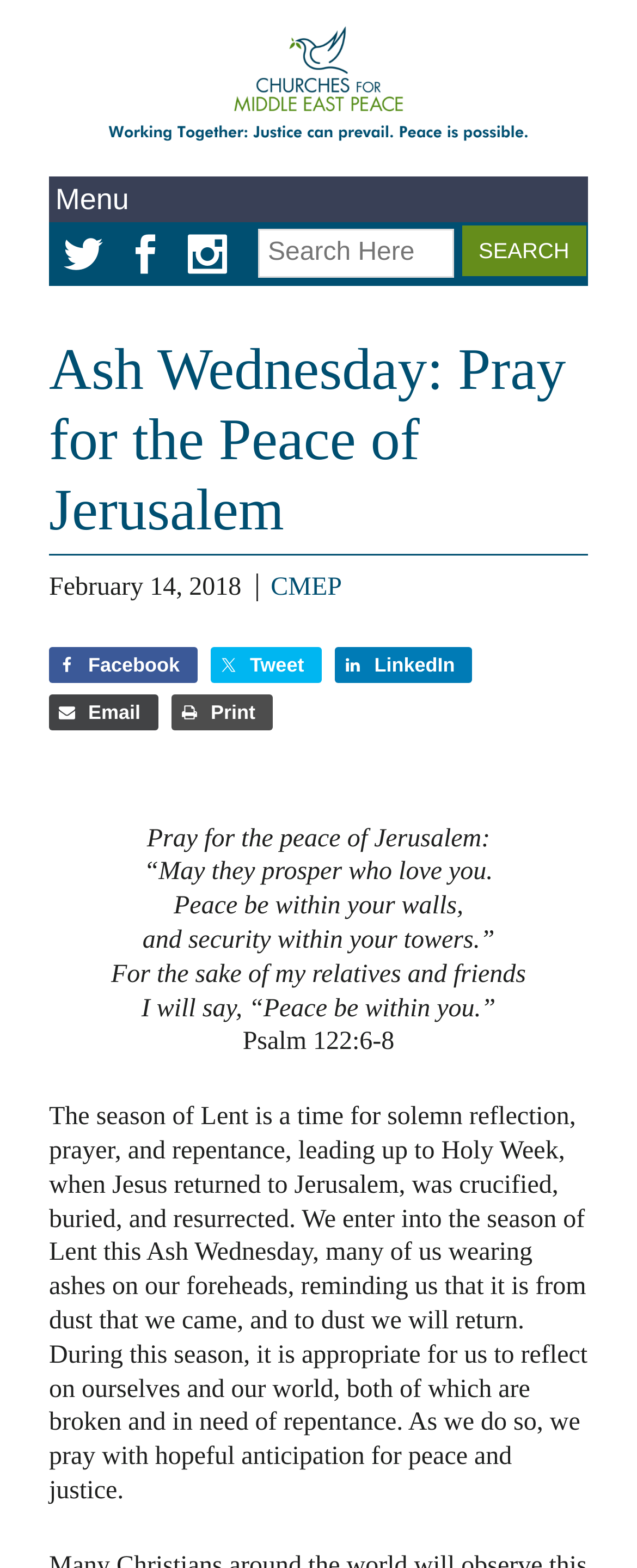What is the season being reflected upon in the article?
Please provide a single word or phrase answer based on the image.

Lent